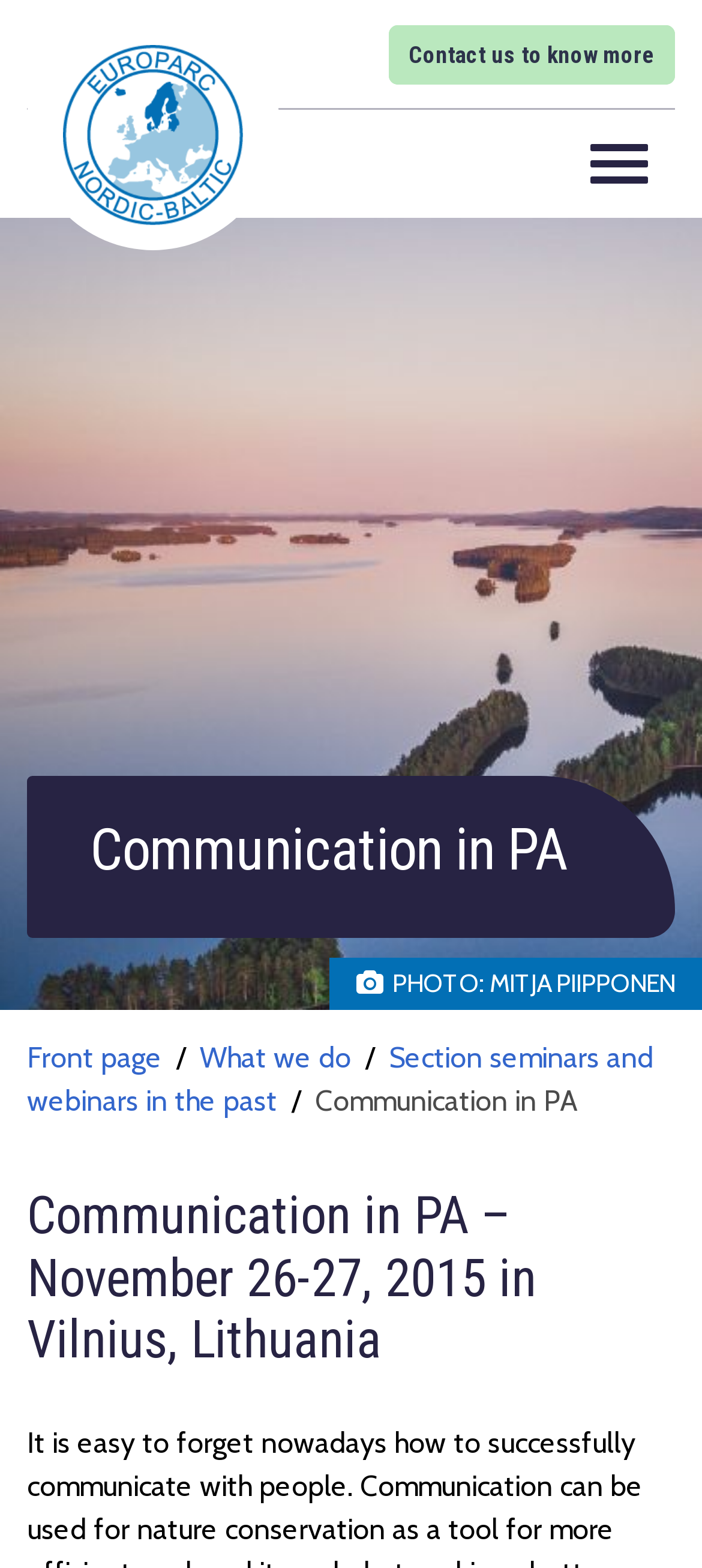Determine the main text heading of the webpage and provide its content.

Communication in PA